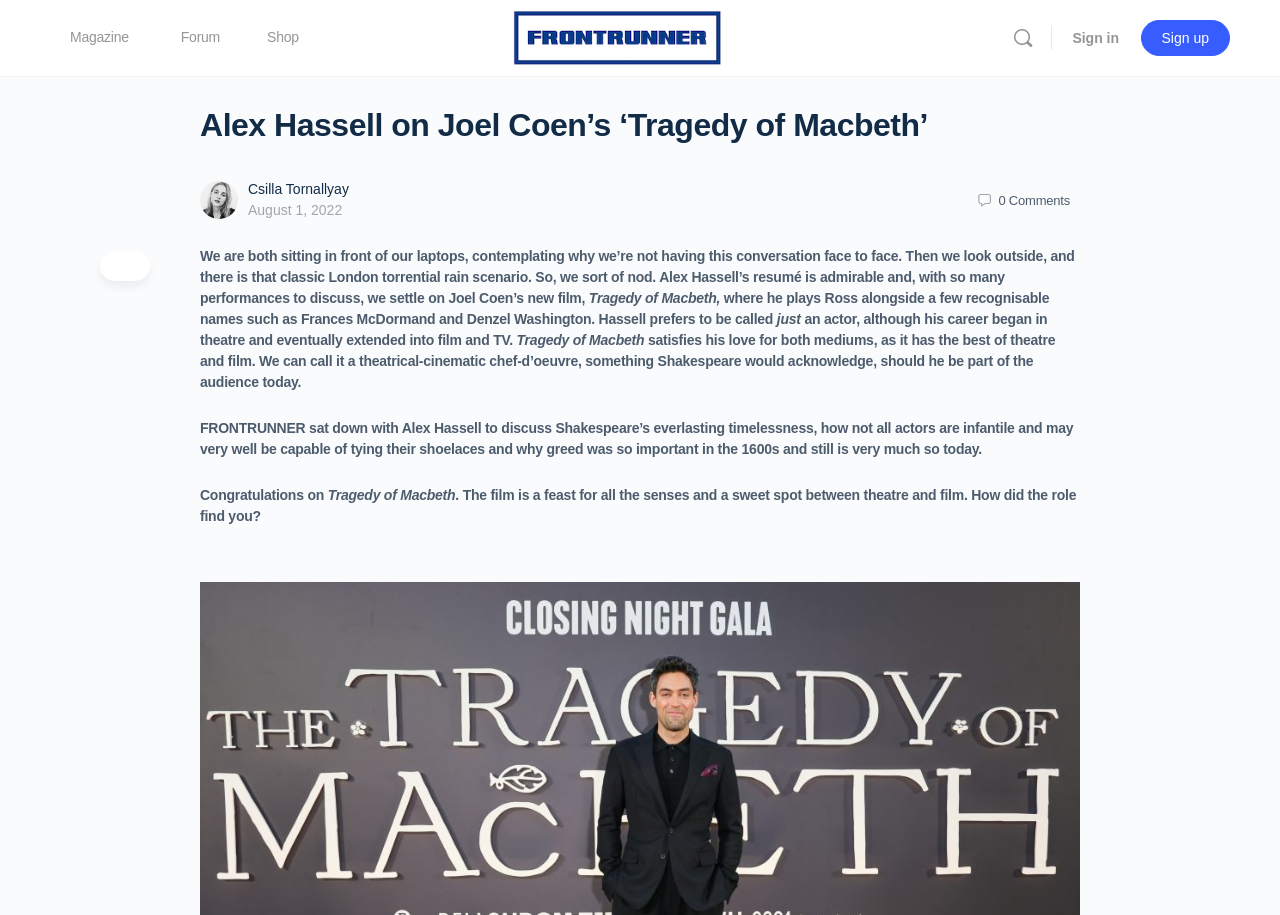Using the description: "Sign up", determine the UI element's bounding box coordinates. Ensure the coordinates are in the format of four float numbers between 0 and 1, i.e., [left, top, right, bottom].

[0.891, 0.022, 0.961, 0.061]